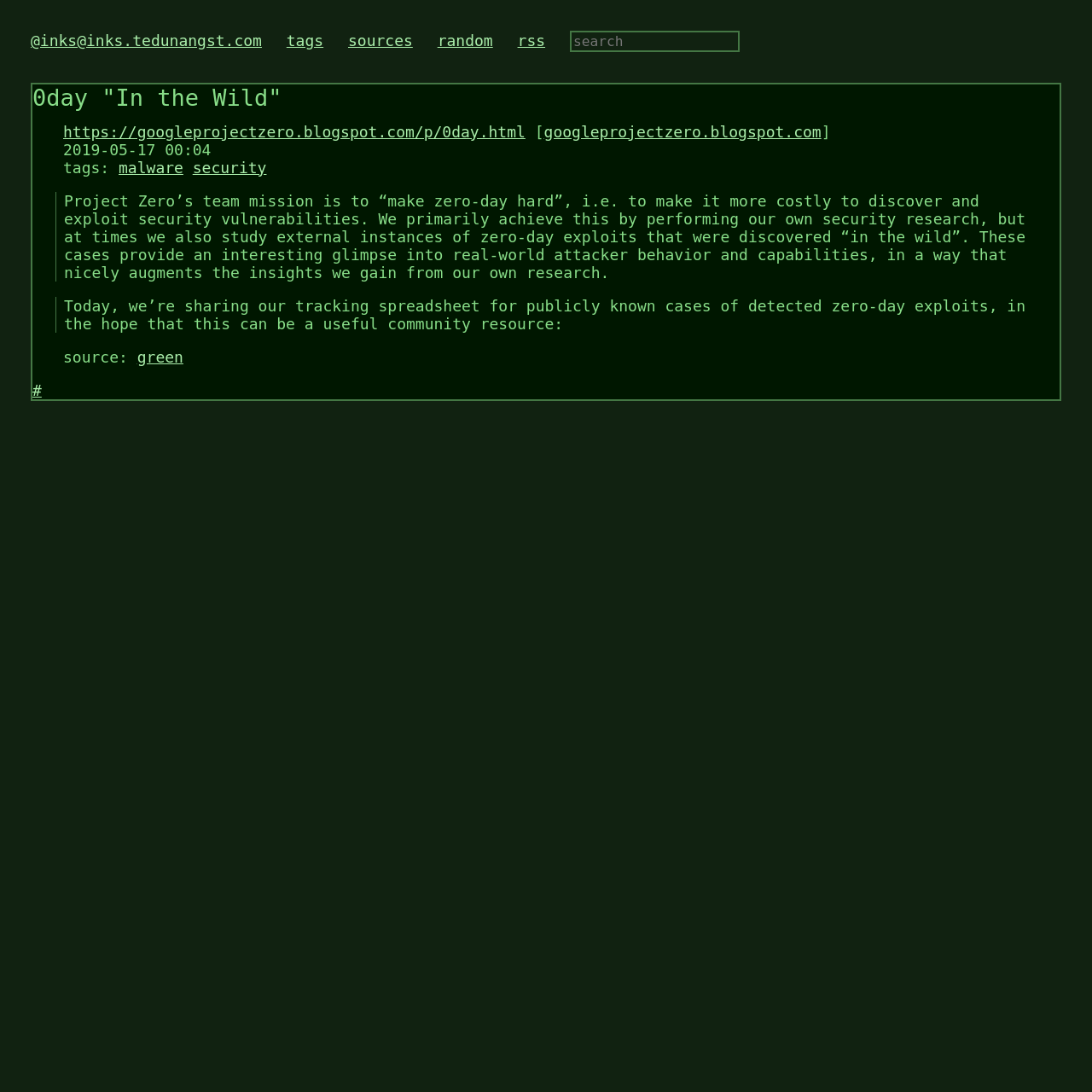Determine the bounding box coordinates of the clickable region to follow the instruction: "view tags".

[0.262, 0.029, 0.296, 0.045]